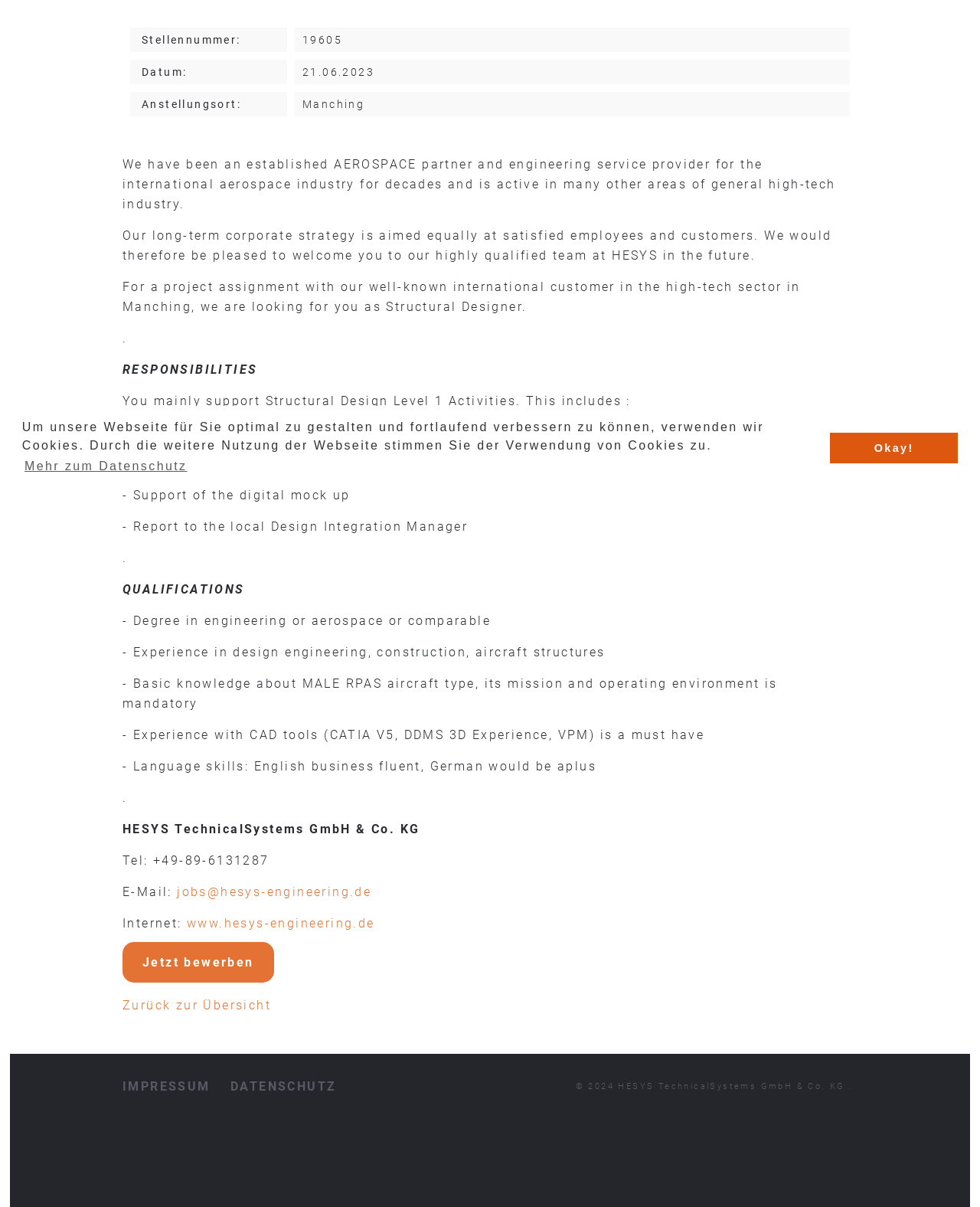Provide the bounding box coordinates of the HTML element described by the text: "Mergers, Consolidations, and Exit Strategies".

None